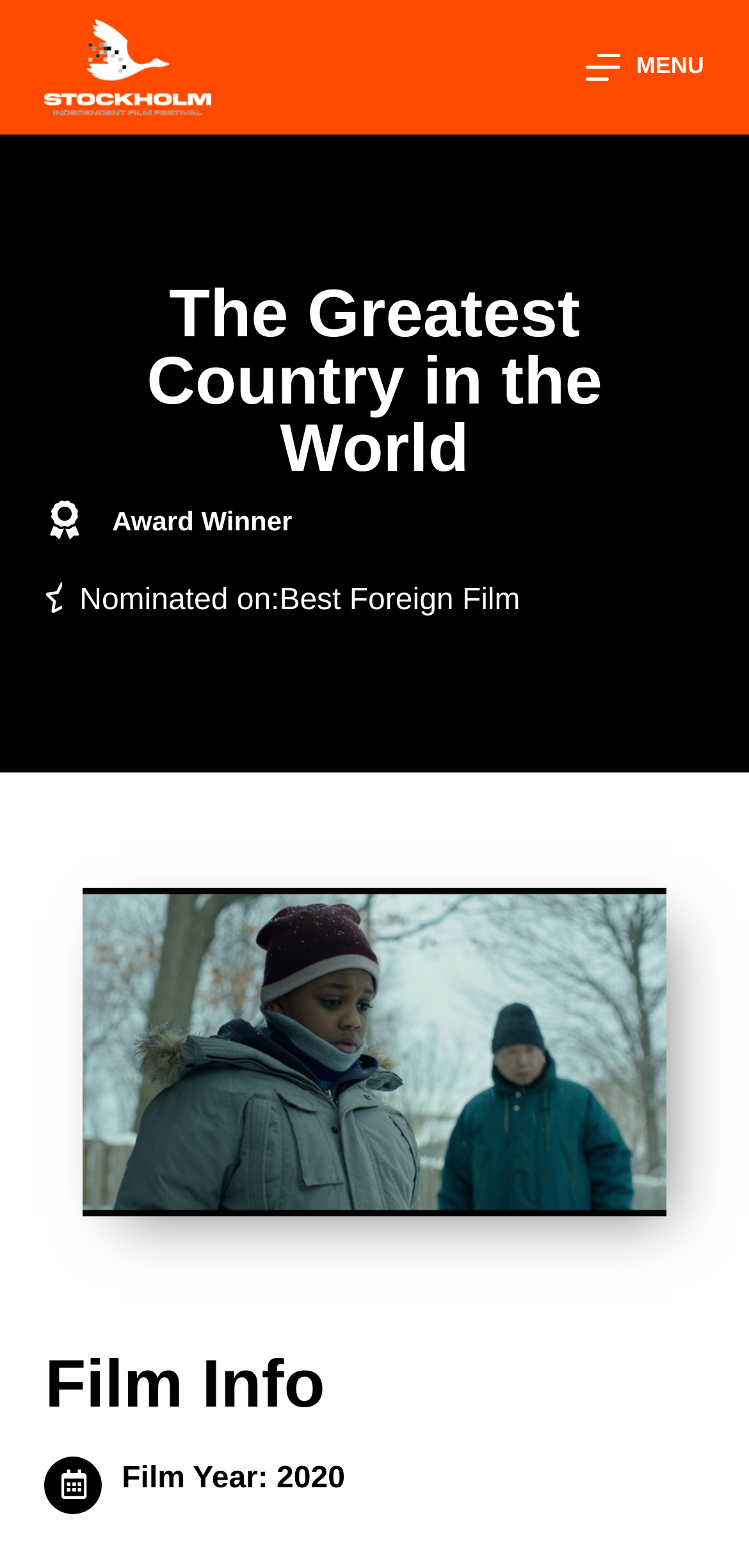Determine the bounding box coordinates for the HTML element described here: "Best Foreign Film".

[0.373, 0.368, 0.694, 0.4]